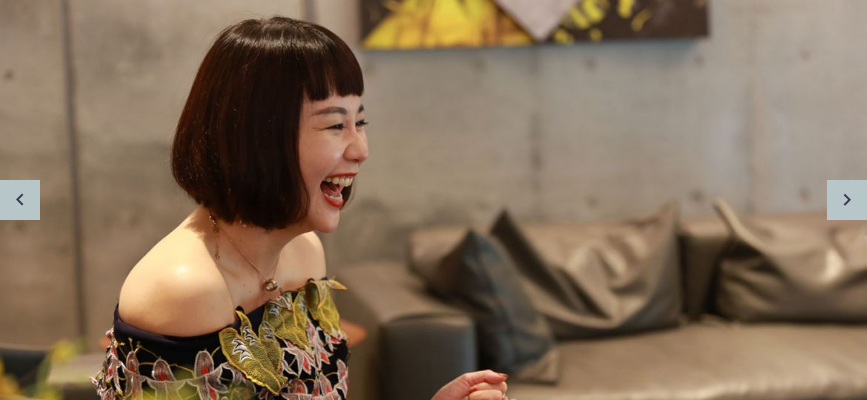What type of wall is in the background?
Based on the content of the image, thoroughly explain and answer the question.

The caption specifically mentions that the backdrop consists of a modern interior with a concrete wall, which suggests a contemporary and stylish atmosphere.